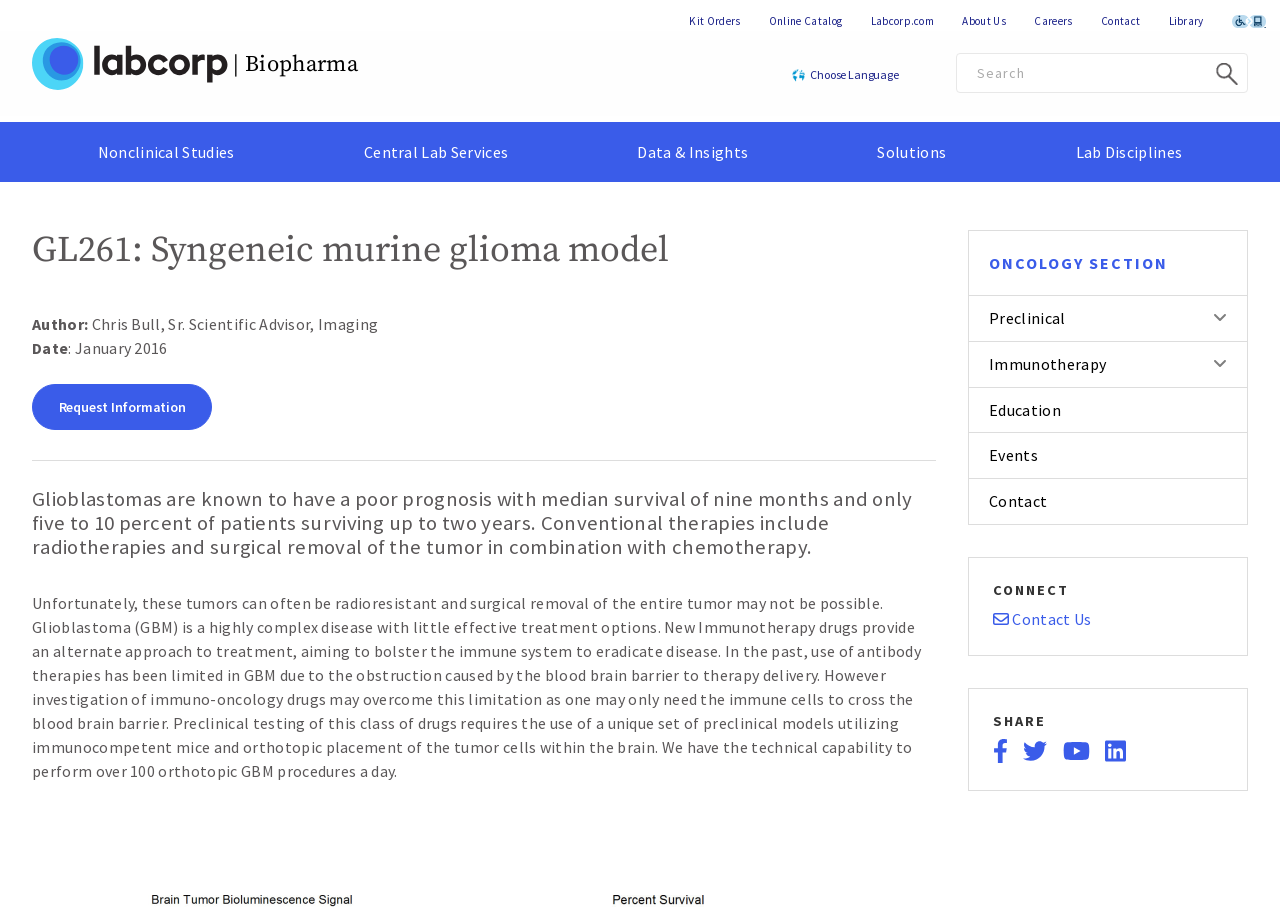Please identify the bounding box coordinates of the clickable area that will fulfill the following instruction: "Go to Nonclinical Studies". The coordinates should be in the format of four float numbers between 0 and 1, i.e., [left, top, right, bottom].

[0.025, 0.034, 0.392, 0.097]